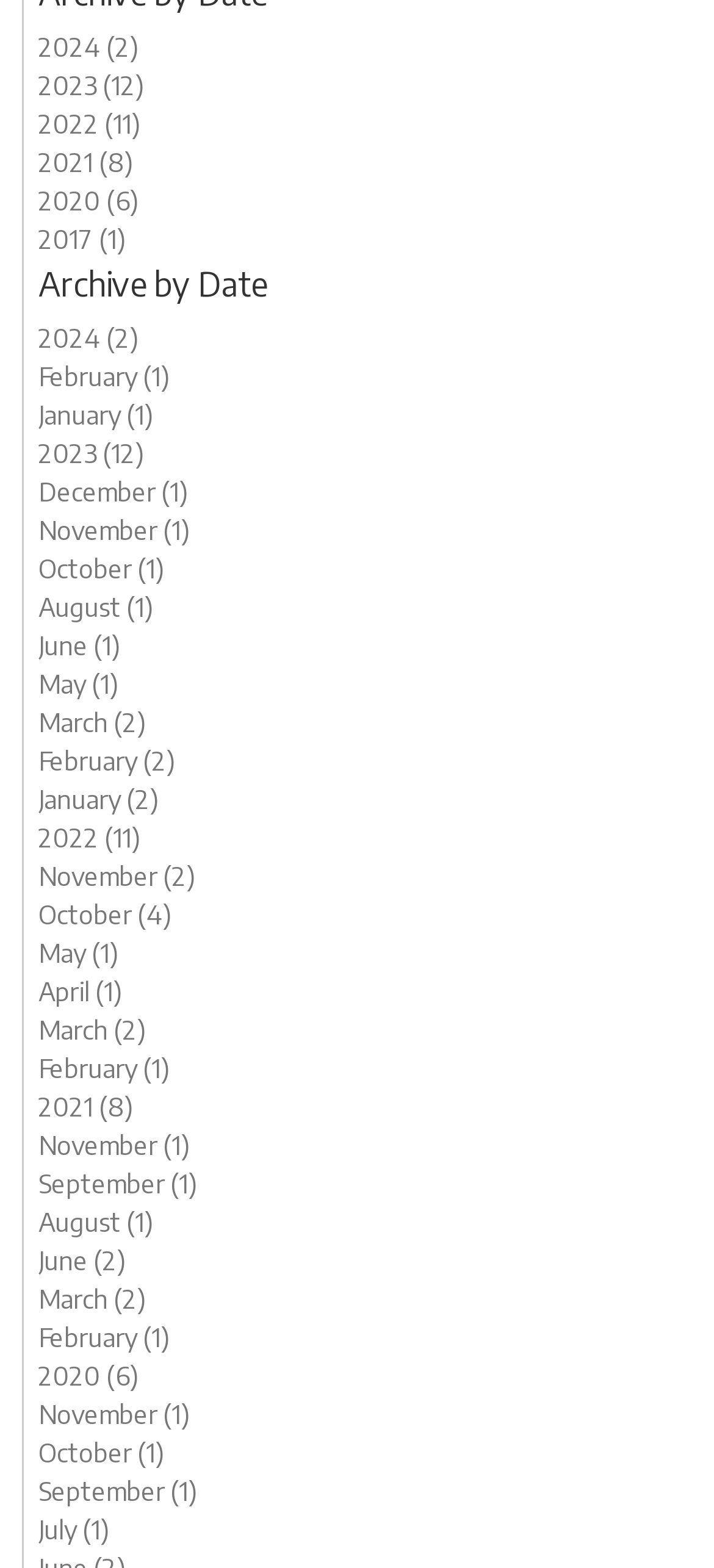Based on the image, provide a detailed response to the question:
What is the earliest month listed for the year 2021?

I examined the links for the year 2021 and found that the earliest month listed is February, which is mentioned in the link 'February (1)'.